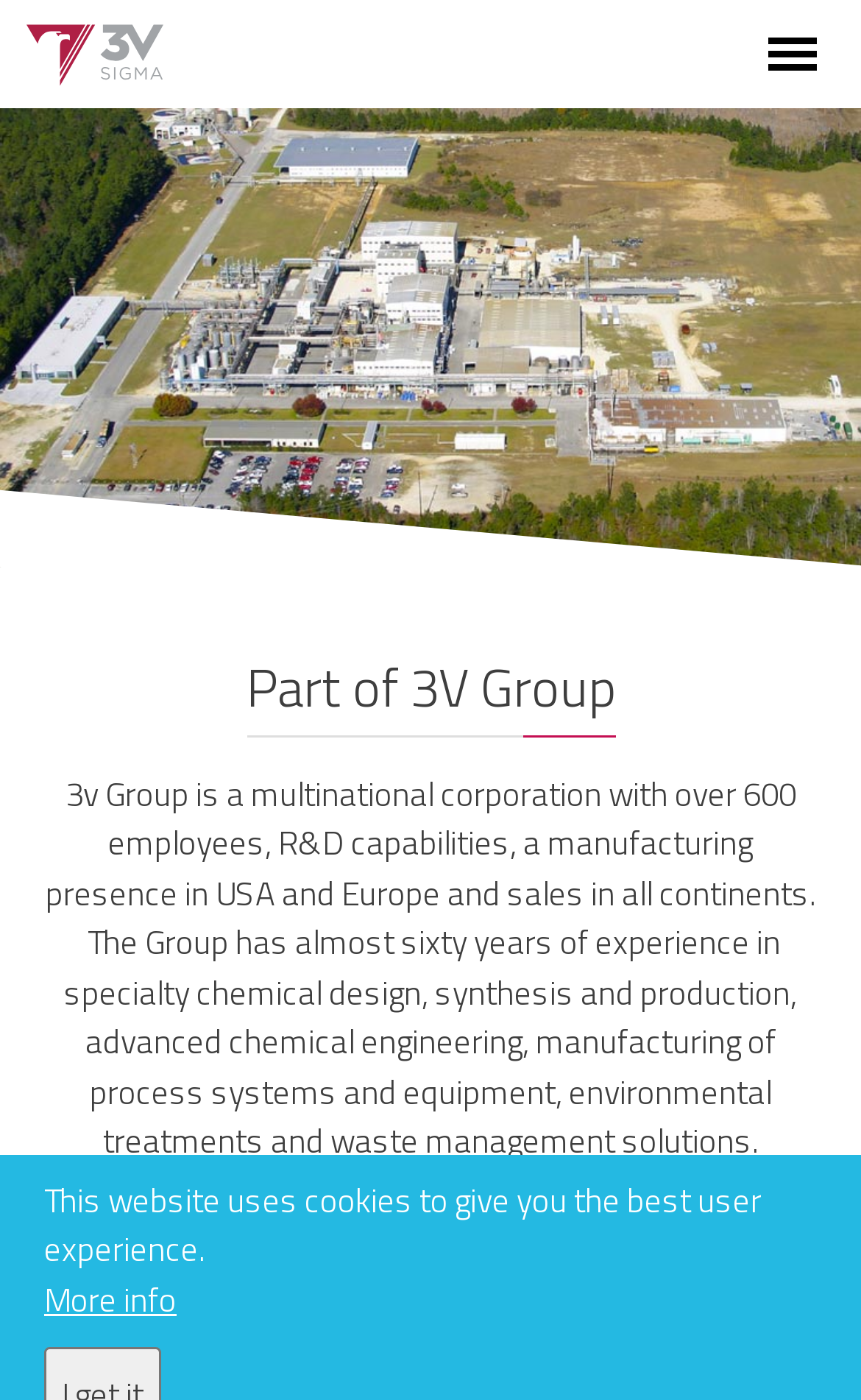What is the purpose of the cookies on this website?
Please provide a detailed and comprehensive answer to the question.

The webpage informs users that 'This website uses cookies to give you the best user experience', as stated in the StaticText element with the same text, implying that the cookies are used to enhance the user's experience on the website.